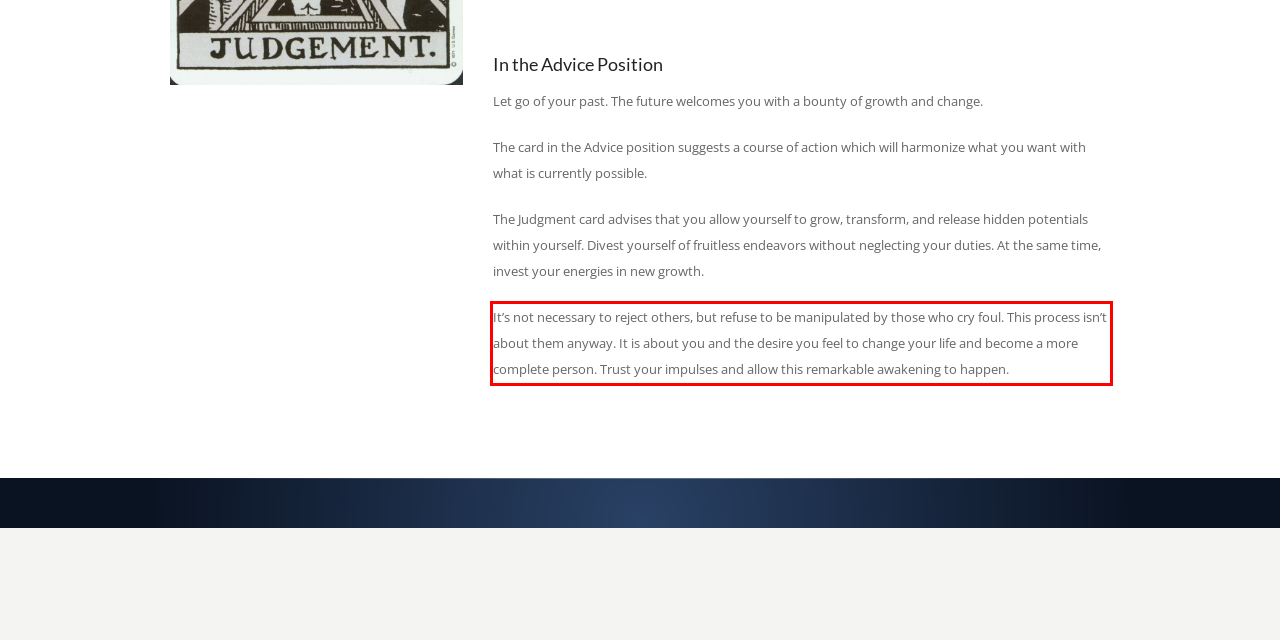Identify and transcribe the text content enclosed by the red bounding box in the given screenshot.

It’s not necessary to reject others, but refuse to be manipulated by those who cry foul. This process isn’t about them anyway. It is about you and the desire you feel to change your life and become a more complete person. Trust your impulses and allow this remarkable awakening to happen.